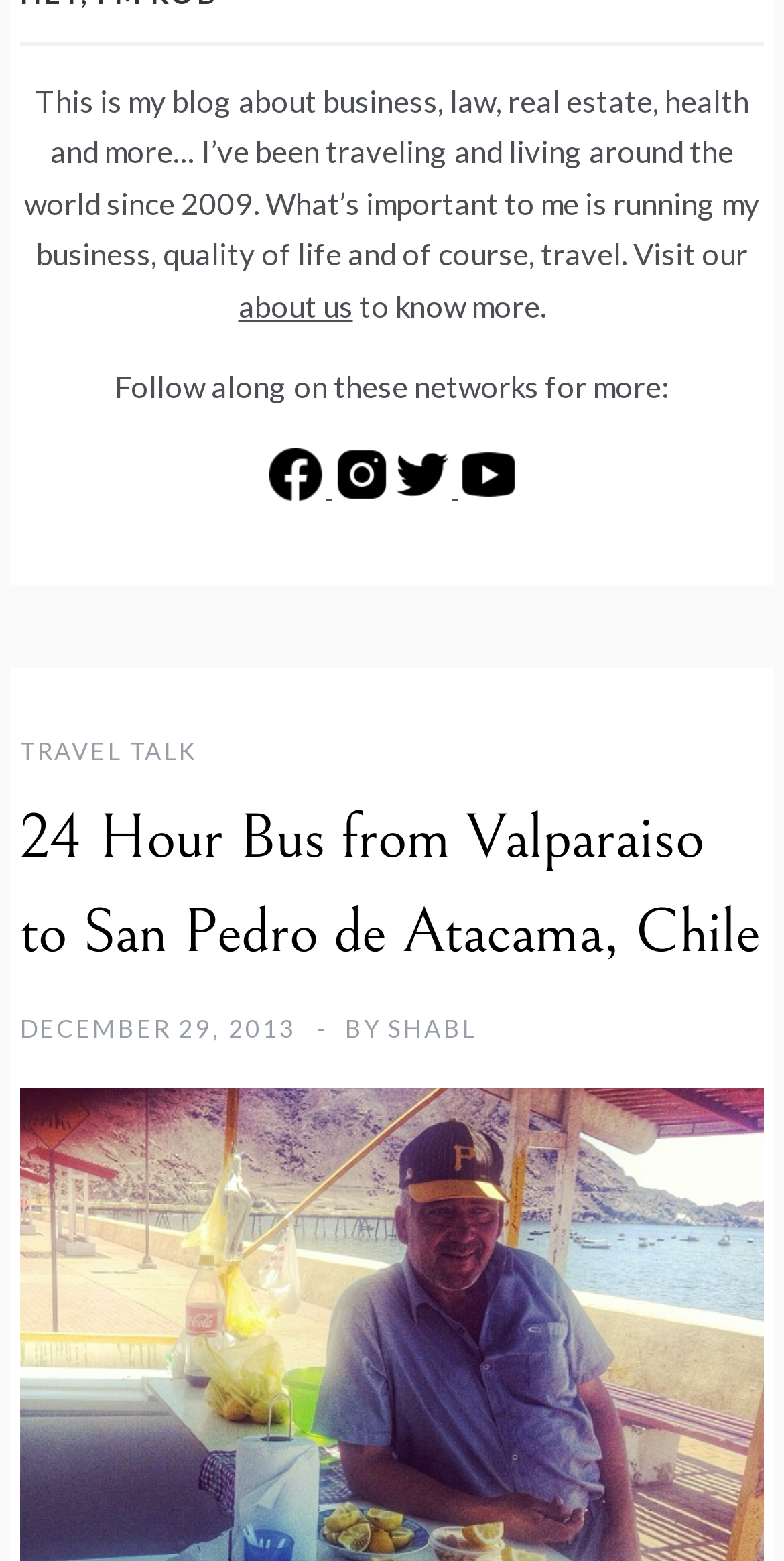What is the topic of the blog post?
Analyze the screenshot and provide a detailed answer to the question.

I determined the answer by looking at the heading element '24 Hour Bus from Valparaiso to San Pedro de Atacama, Chile' which suggests that the blog post is about a bus trip from Valparaiso to San Pedro de Atacama.